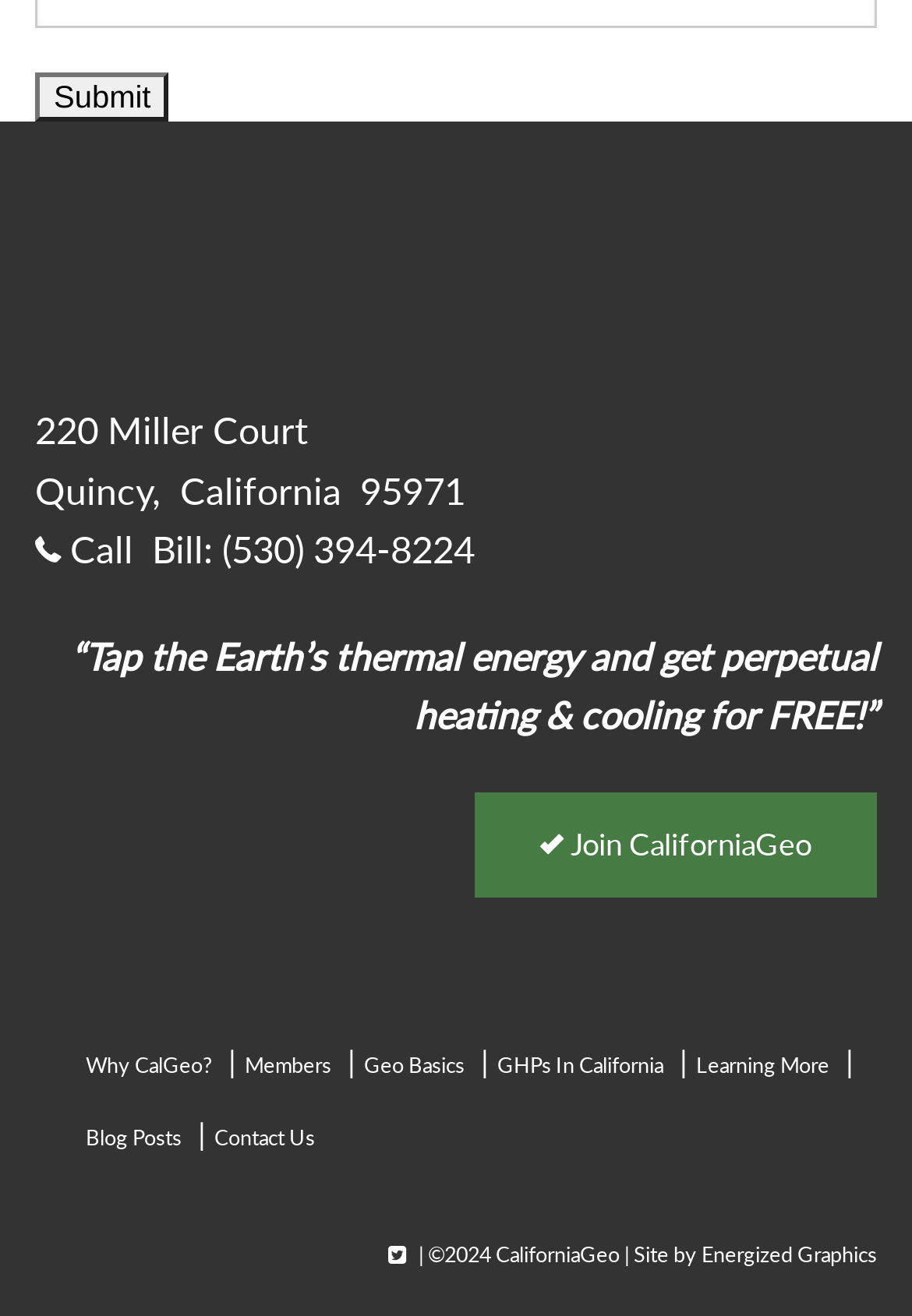Determine the coordinates of the bounding box for the clickable area needed to execute this instruction: "Learn about Automation Expo 2024".

None